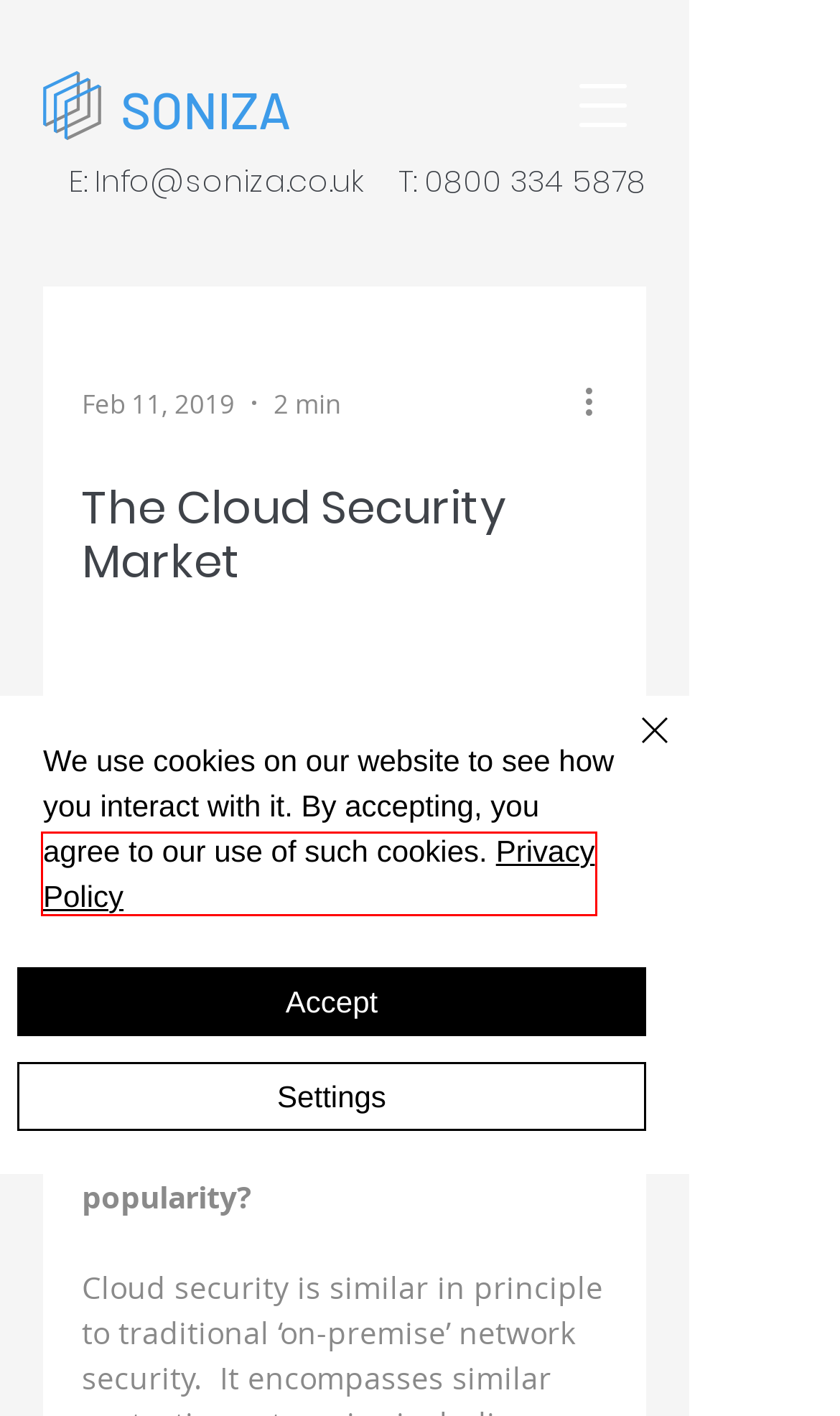Consider the screenshot of a webpage with a red bounding box around an element. Select the webpage description that best corresponds to the new page after clicking the element inside the red bounding box. Here are the candidates:
A. Privicy Policy | Soiniza
B. sceurity | Soiniza
C. Contact Us | Soiniza
D. soniza | Soiniza
E. Soniza Telecoms Consultants
F. network security | Soiniza
G. Soniza Consultants | Customer Service Consultant
H. soniza ltd | Soiniza

A